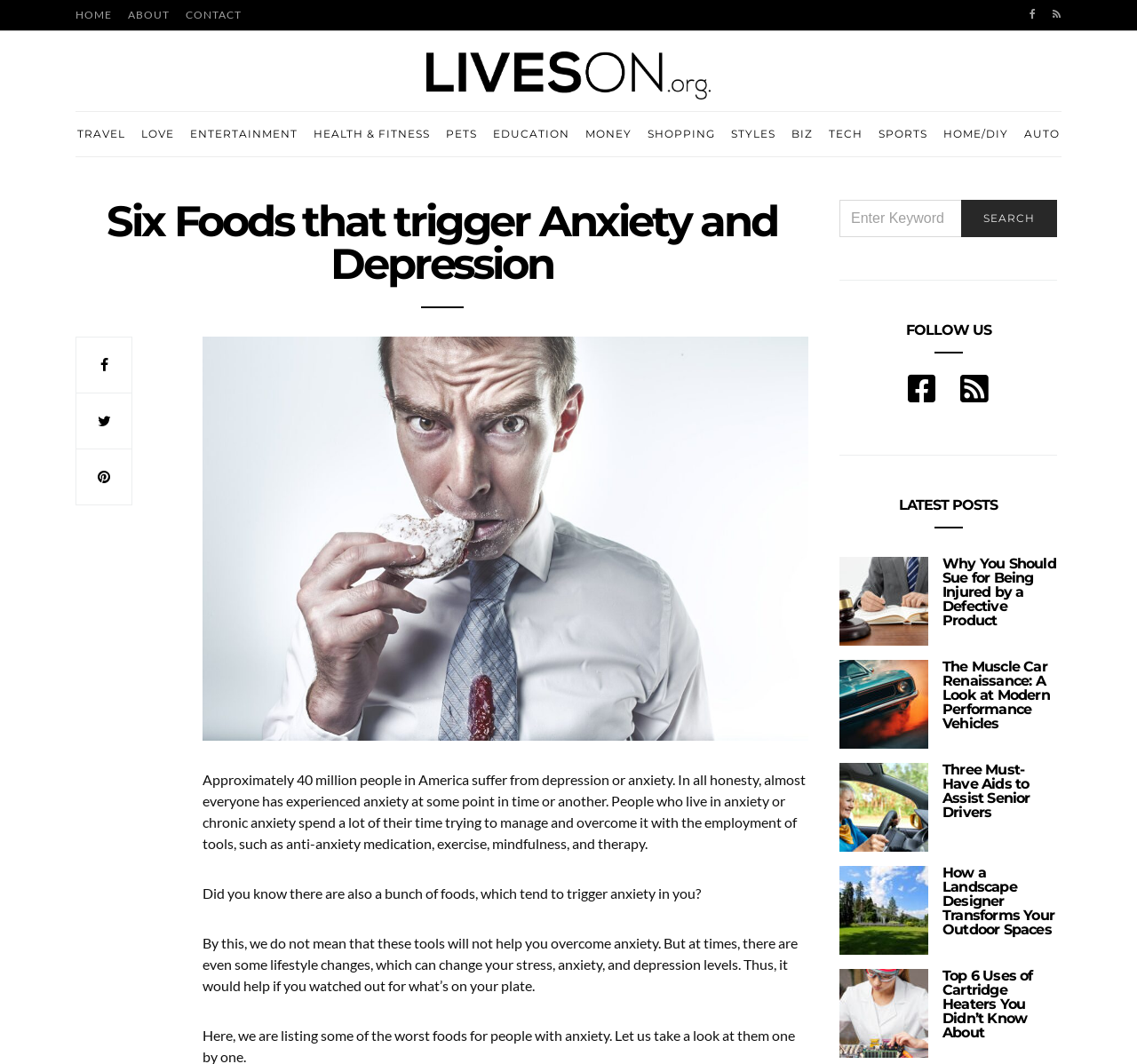Locate the bounding box coordinates of the region to be clicked to comply with the following instruction: "Read the article about defective products". The coordinates must be four float numbers between 0 and 1, in the form [left, top, right, bottom].

[0.829, 0.523, 0.93, 0.59]